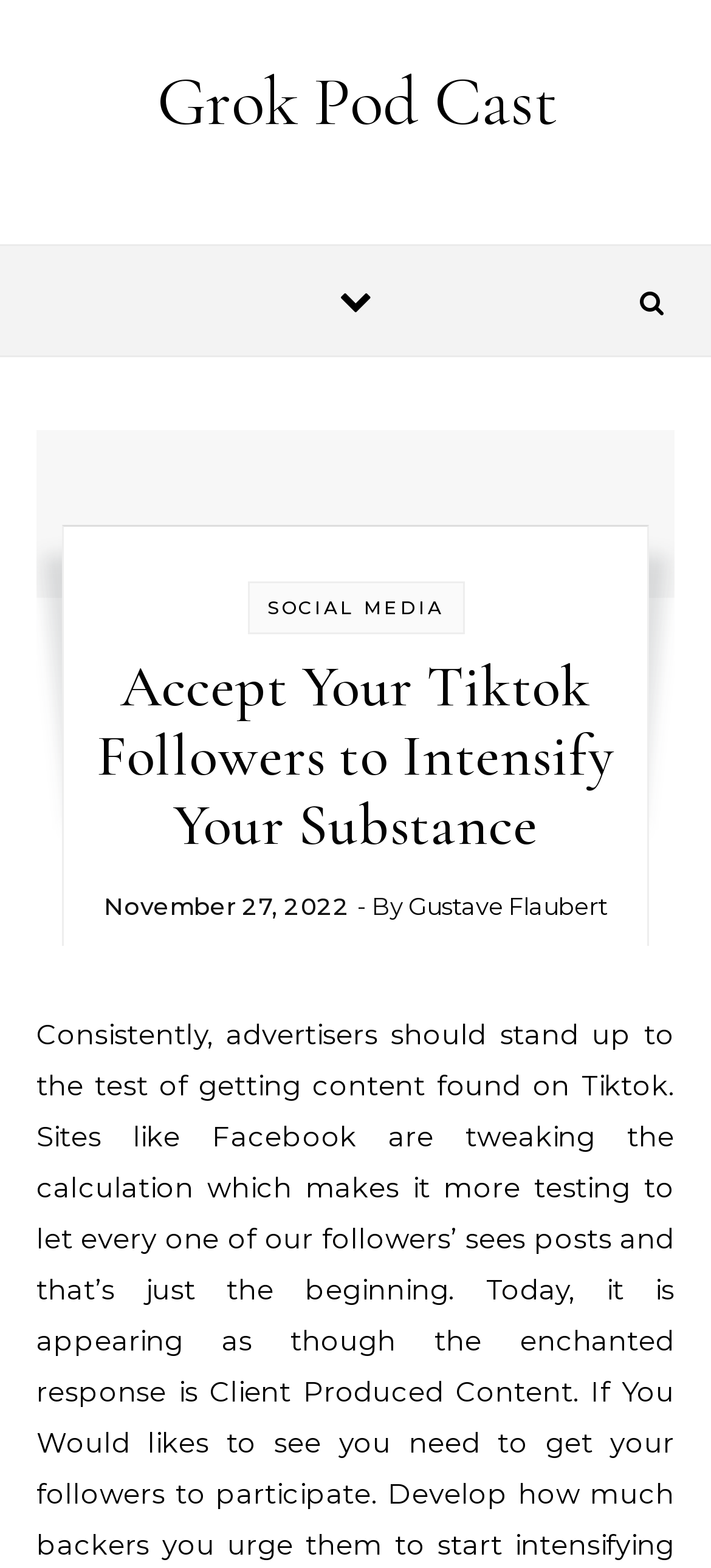How many buttons are there on the top?
Provide a fully detailed and comprehensive answer to the question.

I found the number of buttons on the top by looking at the button elements with OCR text '' and '' which are located at the top of the webpage.